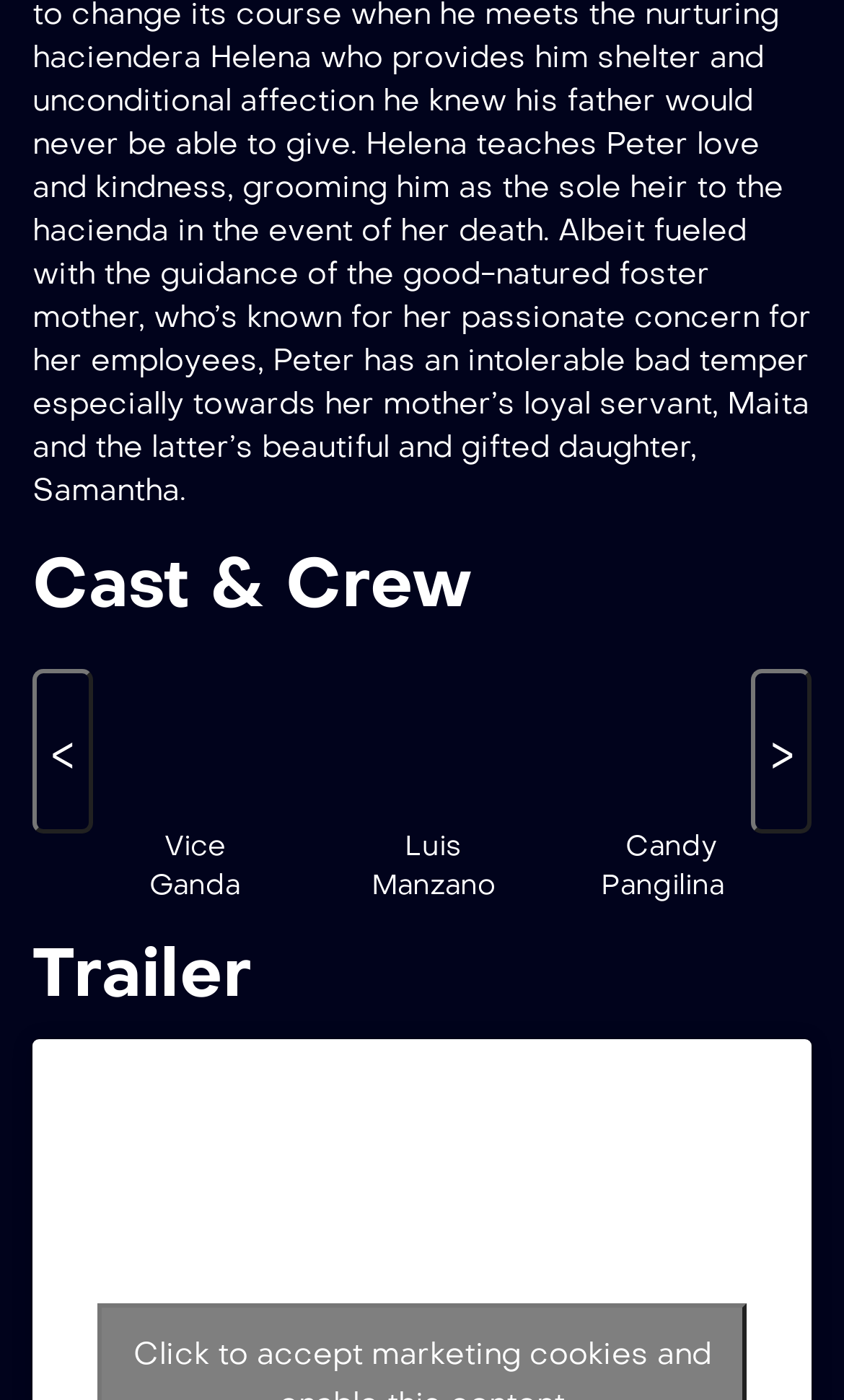Locate the bounding box coordinates of the segment that needs to be clicked to meet this instruction: "View Luis Manzano's profile".

[0.423, 0.503, 0.603, 0.529]